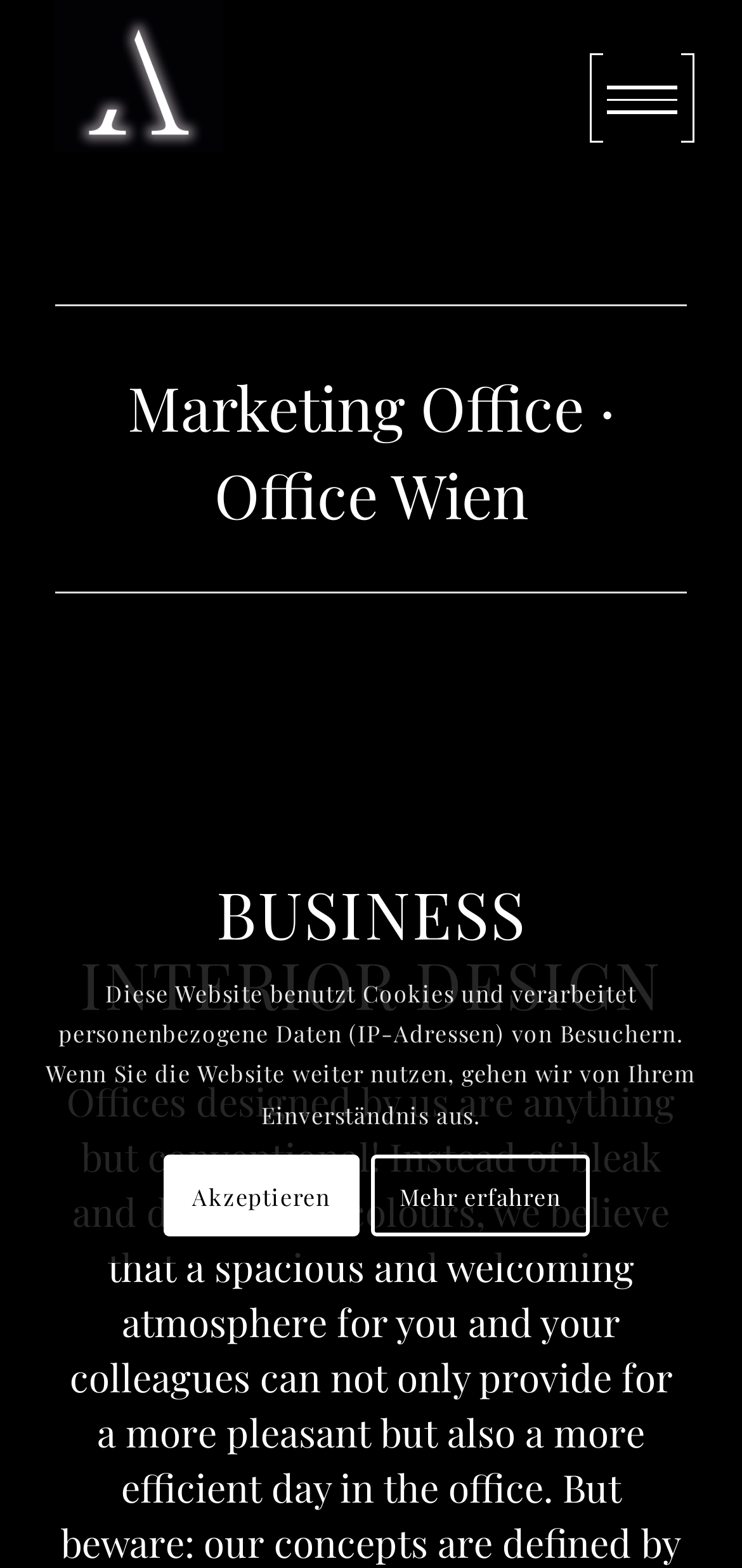Provide a brief response to the question below using a single word or phrase: 
How many links are there in the main section?

3